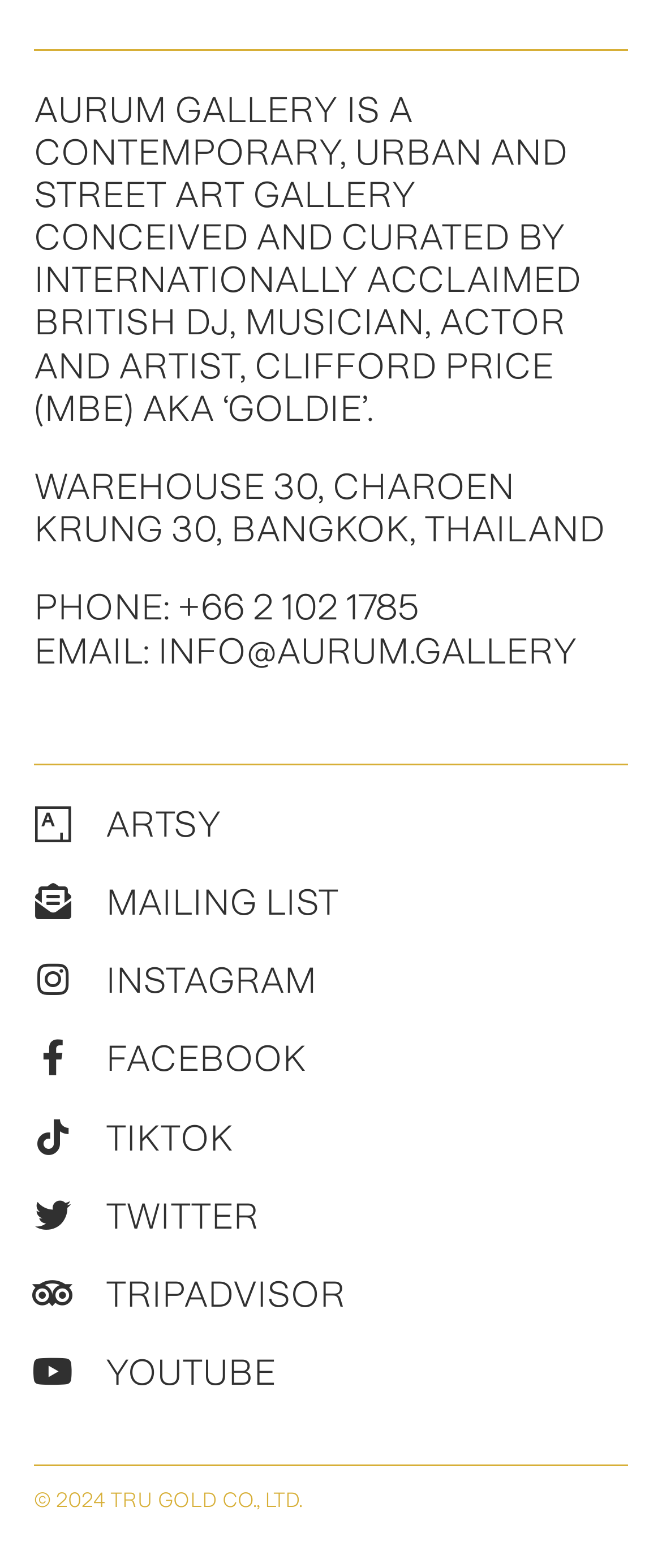Identify the bounding box coordinates of the element to click to follow this instruction: 'Follow Aurum Gallery on Instagram'. Ensure the coordinates are four float values between 0 and 1, provided as [left, top, right, bottom].

[0.026, 0.603, 0.134, 0.649]